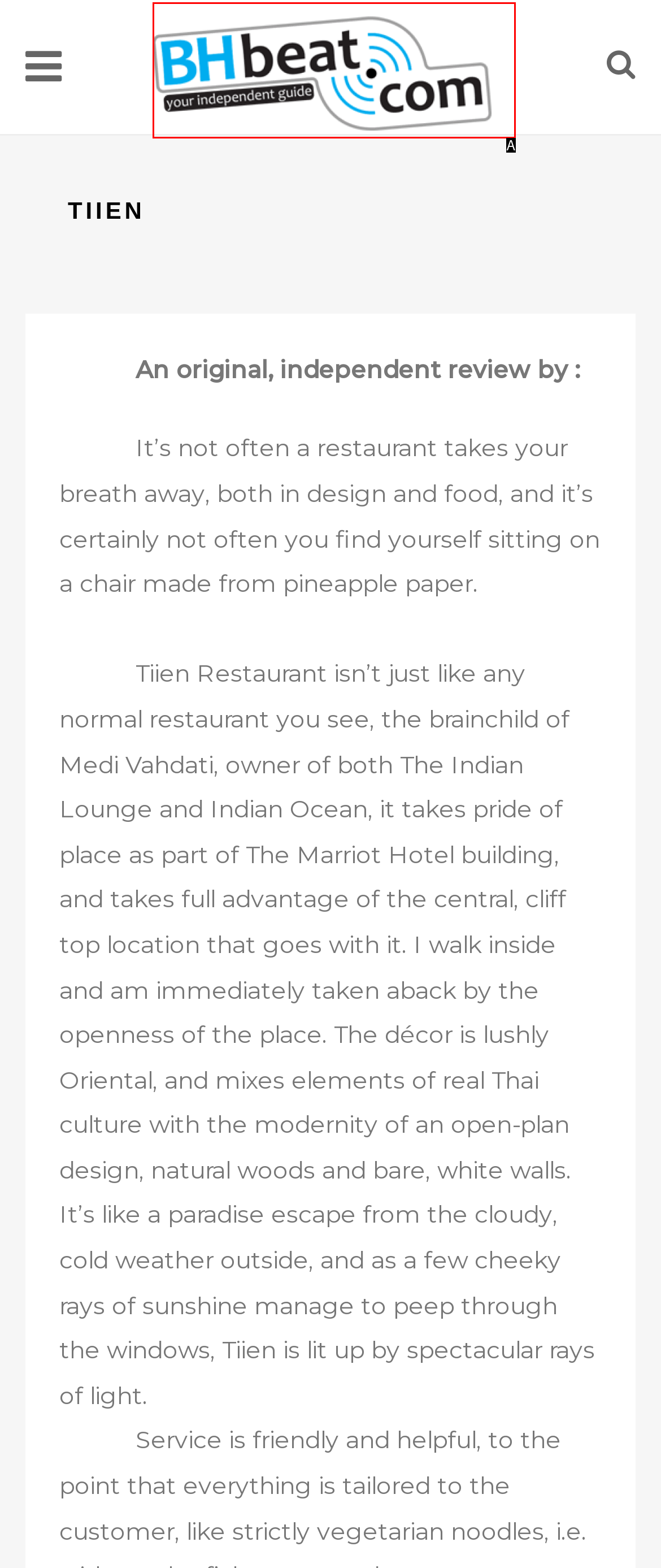Tell me which one HTML element best matches the description: alt="BHbeat"
Answer with the option's letter from the given choices directly.

A